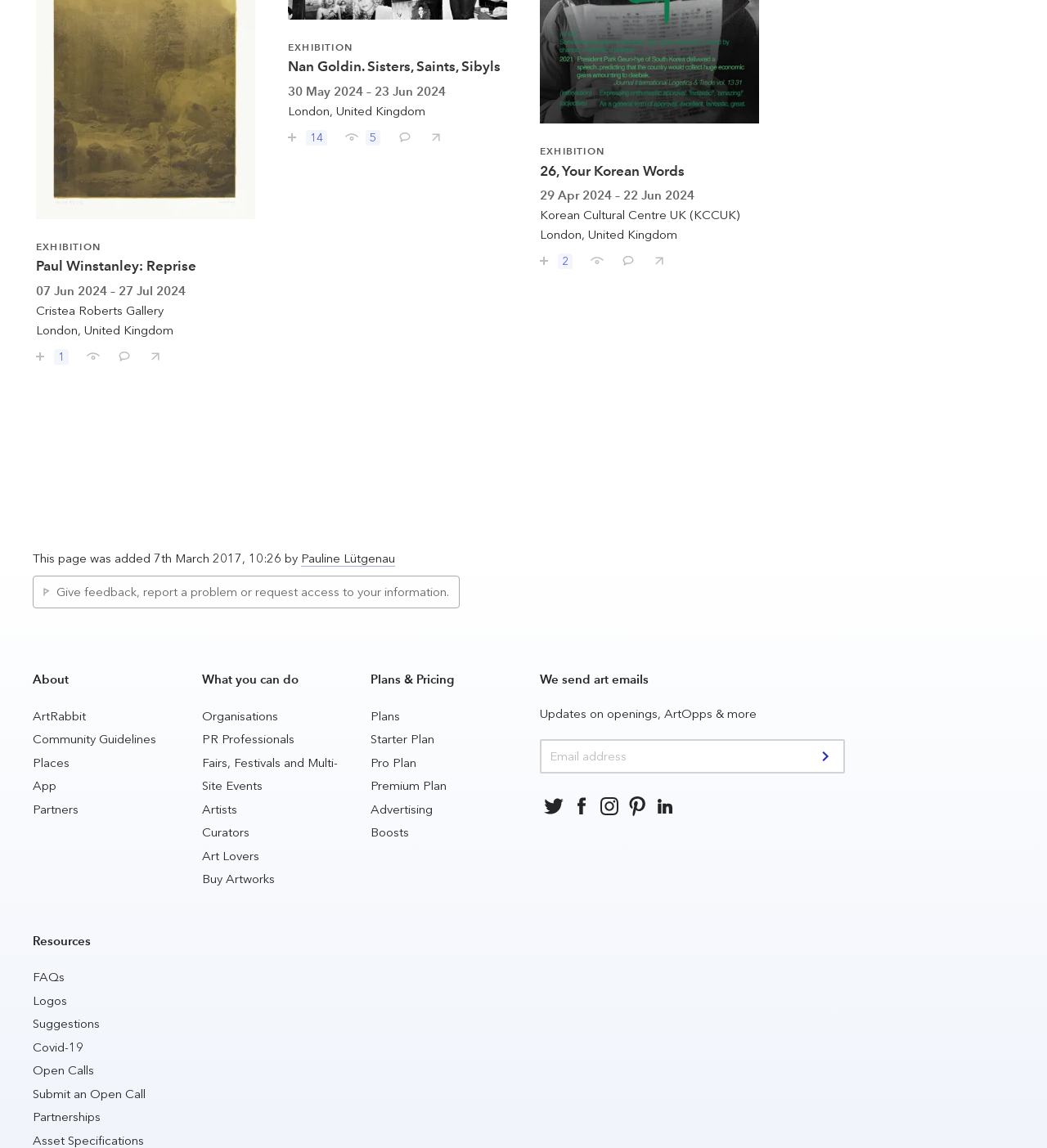With reference to the image, please provide a detailed answer to the following question: What type of information can be found in the 'About' section?

The 'About' section is located at the top of the webpage and provides general information about the website, its purpose, and its features, as indicated by the presence of links to 'Community Guidelines', 'Places', and 'App'.